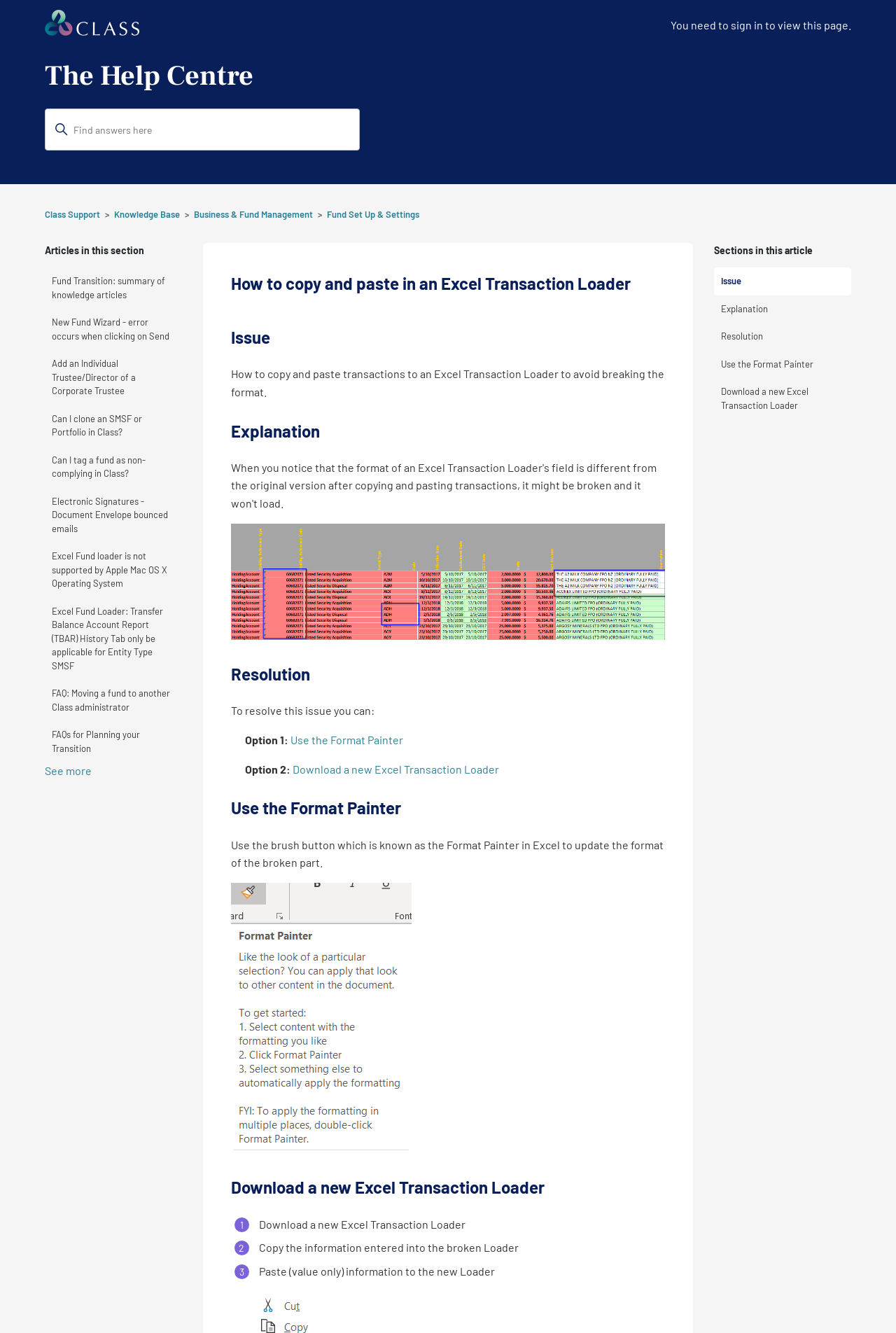Please specify the coordinates of the bounding box for the element that should be clicked to carry out this instruction: "Read the article about Fund Transition". The coordinates must be four float numbers between 0 and 1, formatted as [left, top, right, bottom].

[0.05, 0.201, 0.203, 0.232]